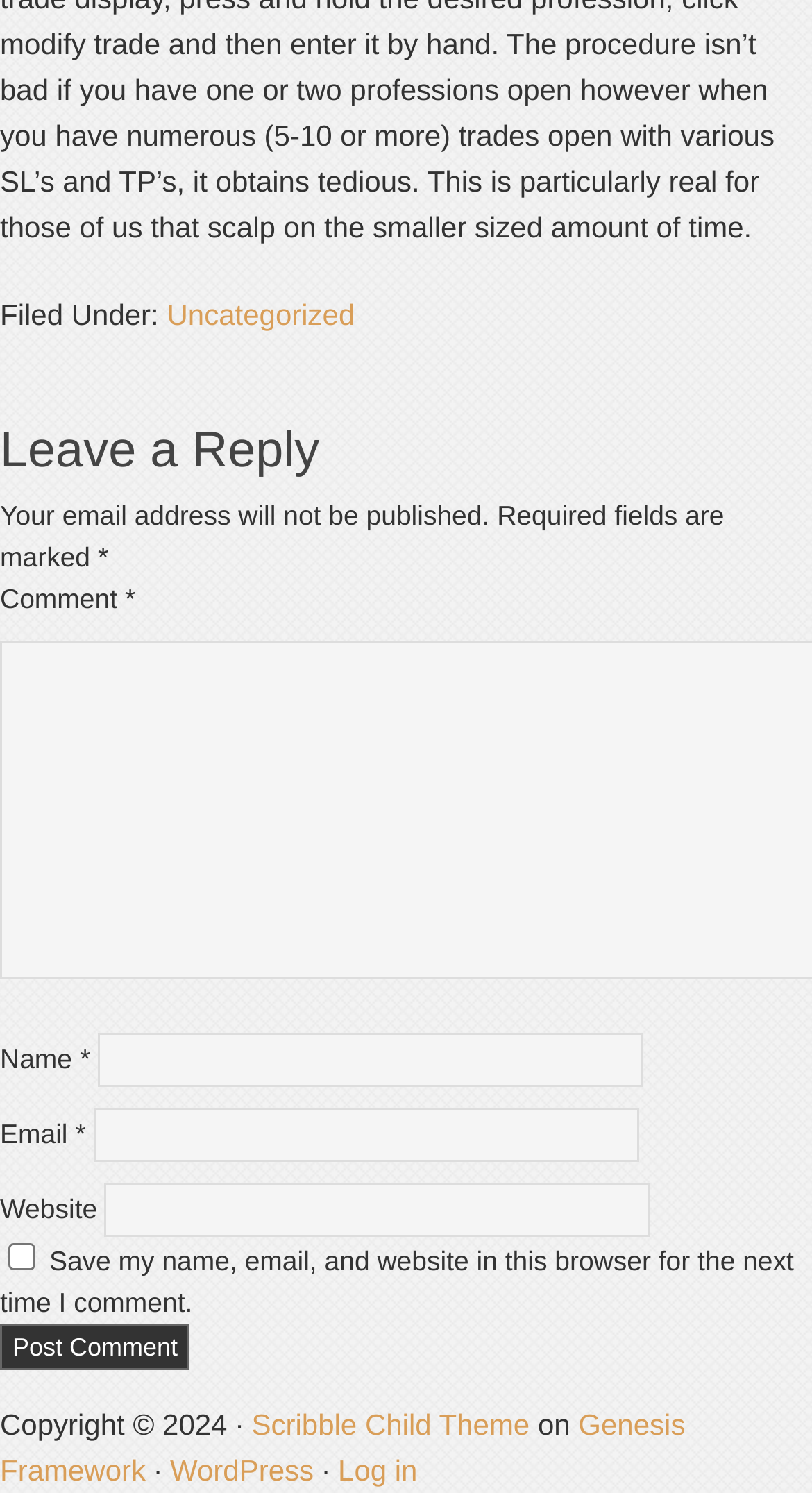Given the description of a UI element: "WordPress", identify the bounding box coordinates of the matching element in the webpage screenshot.

[0.209, 0.974, 0.386, 0.996]